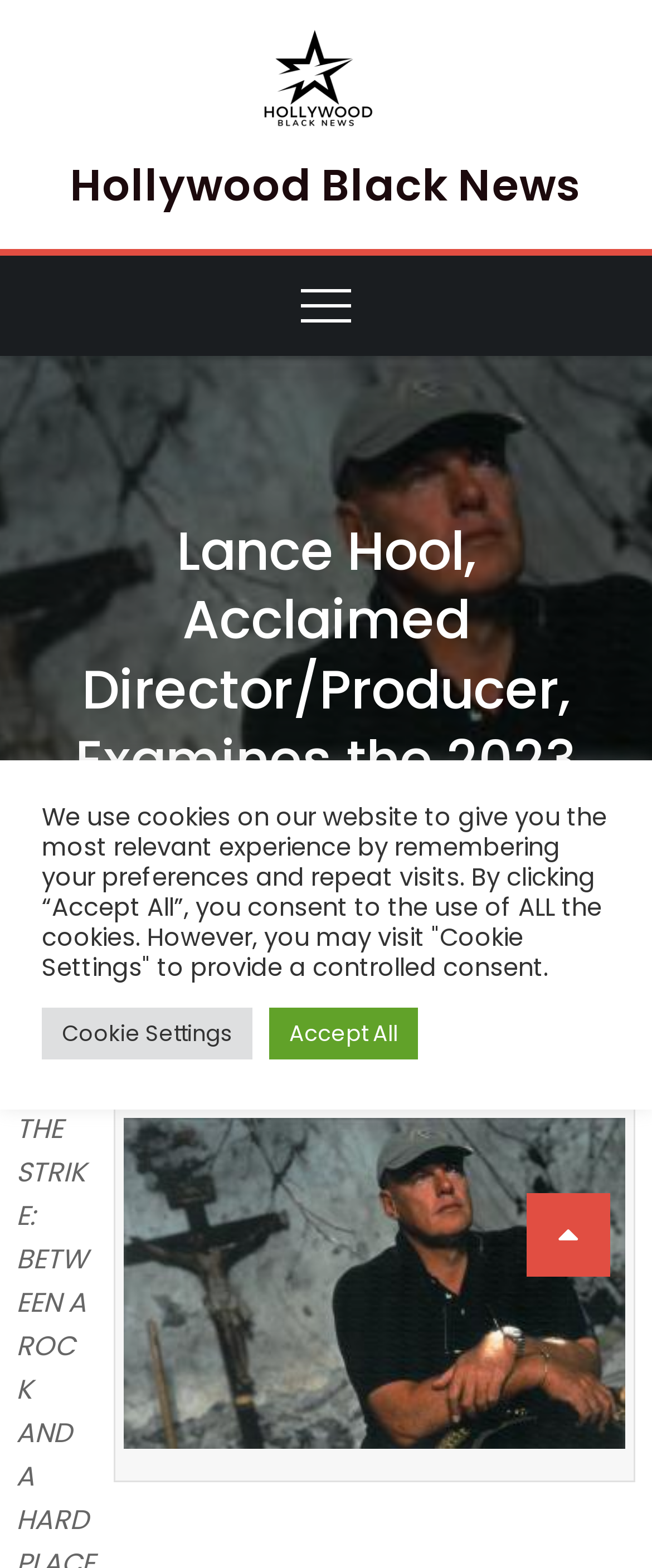Refer to the element description Accept All and identify the corresponding bounding box in the screenshot. Format the coordinates as (top-left x, top-left y, bottom-right x, bottom-right y) with values in the range of 0 to 1.

[0.413, 0.643, 0.641, 0.676]